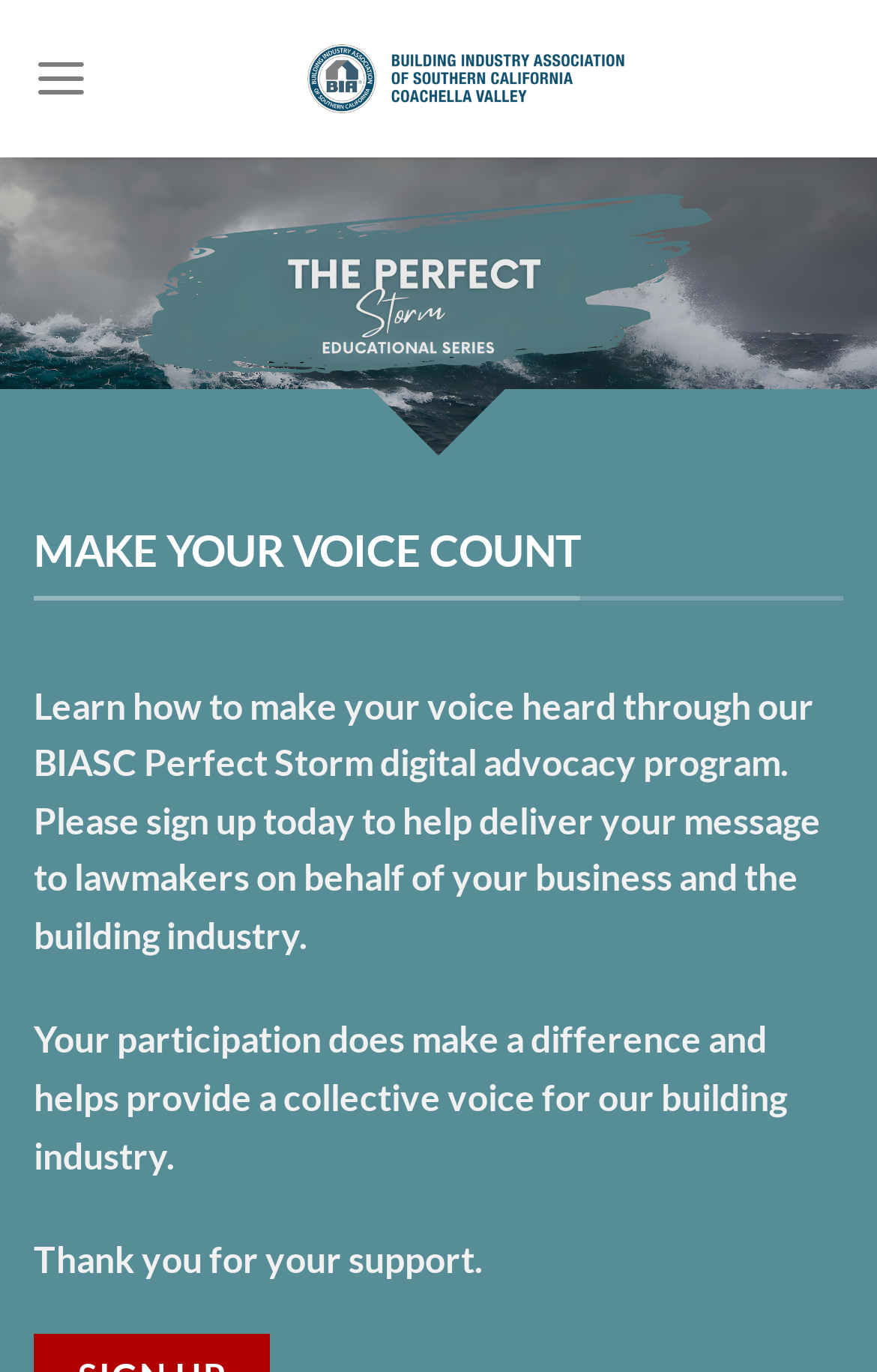What is the purpose of the digital advocacy program?
Provide a fully detailed and comprehensive answer to the question.

From the StaticText element, I learned that the program is meant to 'help deliver your message to lawmakers on behalf of your business and the building industry', implying that the purpose of the program is to deliver messages to lawmakers.